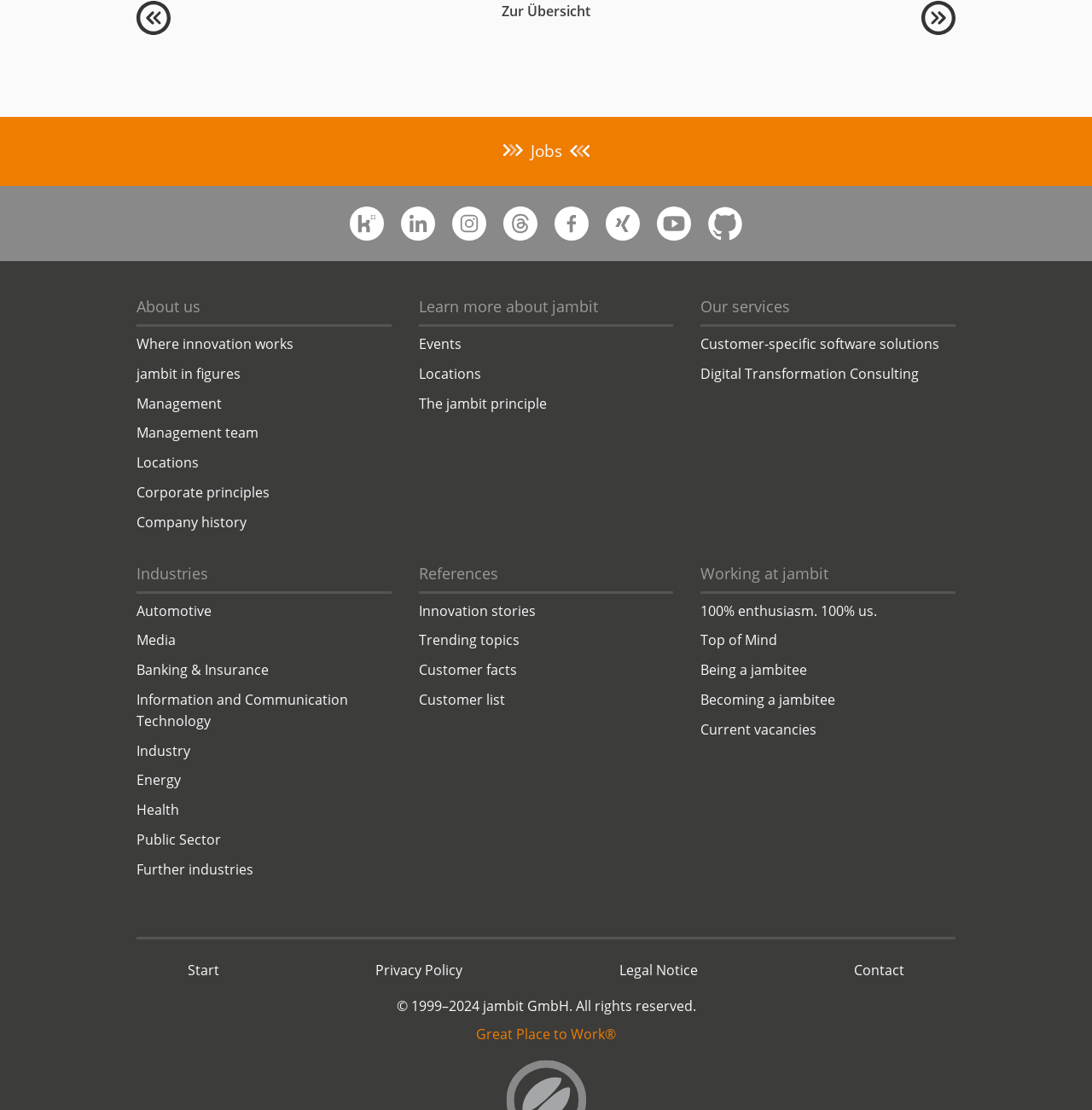Please determine the bounding box coordinates of the element to click in order to execute the following instruction: "View company history". The coordinates should be four float numbers between 0 and 1, specified as [left, top, right, bottom].

[0.125, 0.461, 0.226, 0.482]